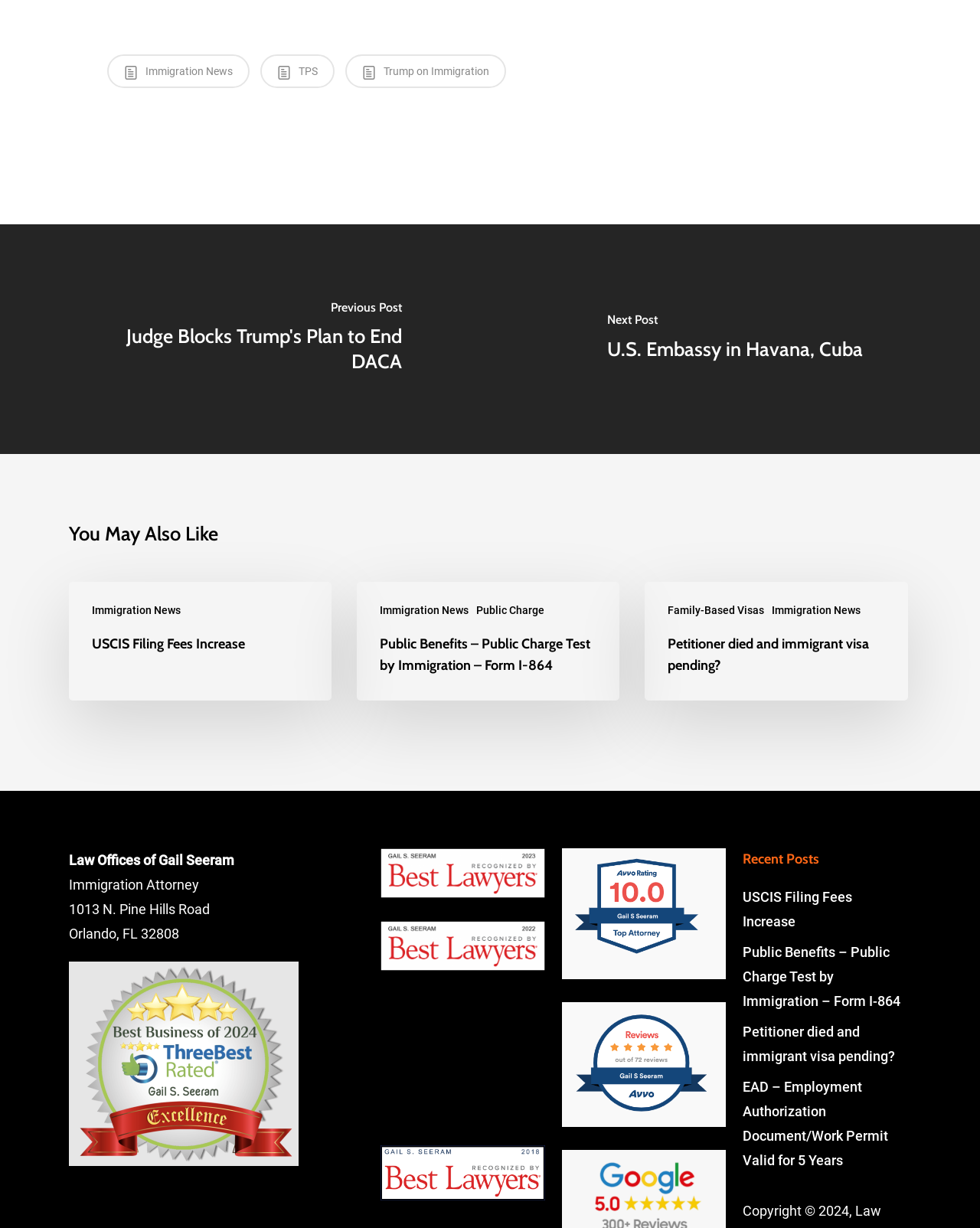Please identify the bounding box coordinates of the element I need to click to follow this instruction: "Explore Family-Based Visas".

[0.682, 0.491, 0.78, 0.503]